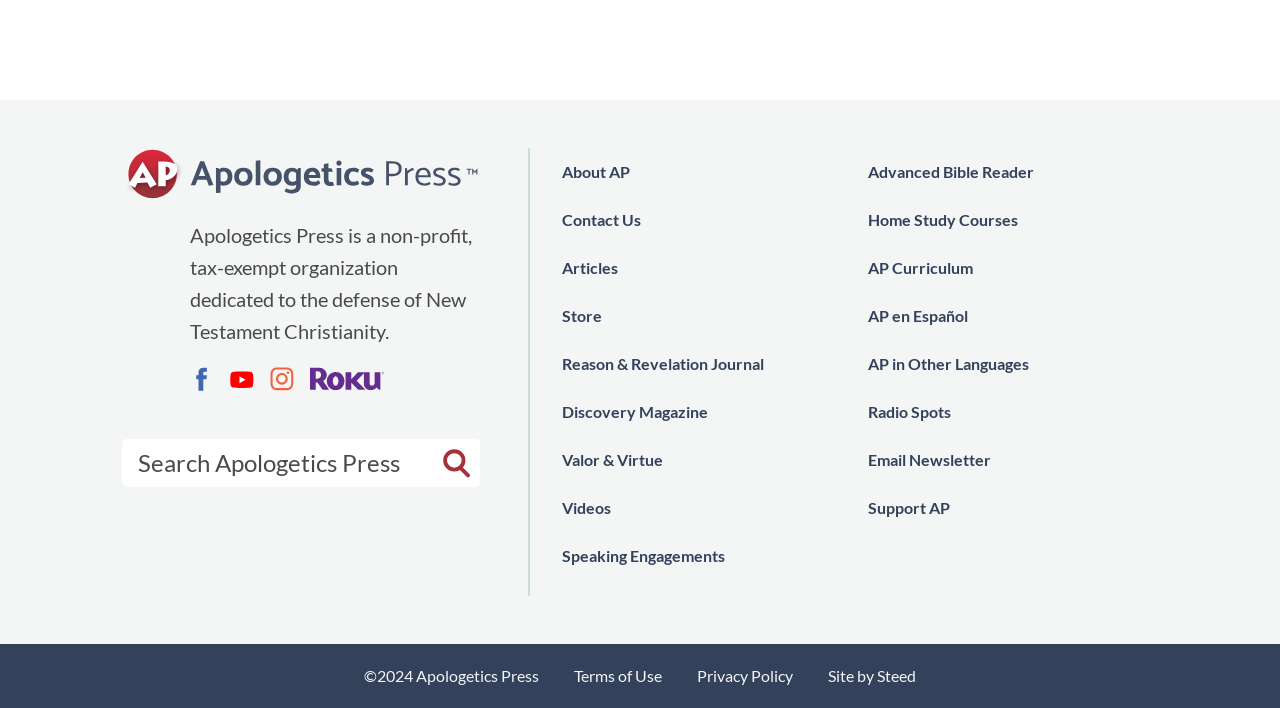Please indicate the bounding box coordinates of the element's region to be clicked to achieve the instruction: "Visit Facebook page". Provide the coordinates as four float numbers between 0 and 1, i.e., [left, top, right, bottom].

[0.148, 0.519, 0.167, 0.553]